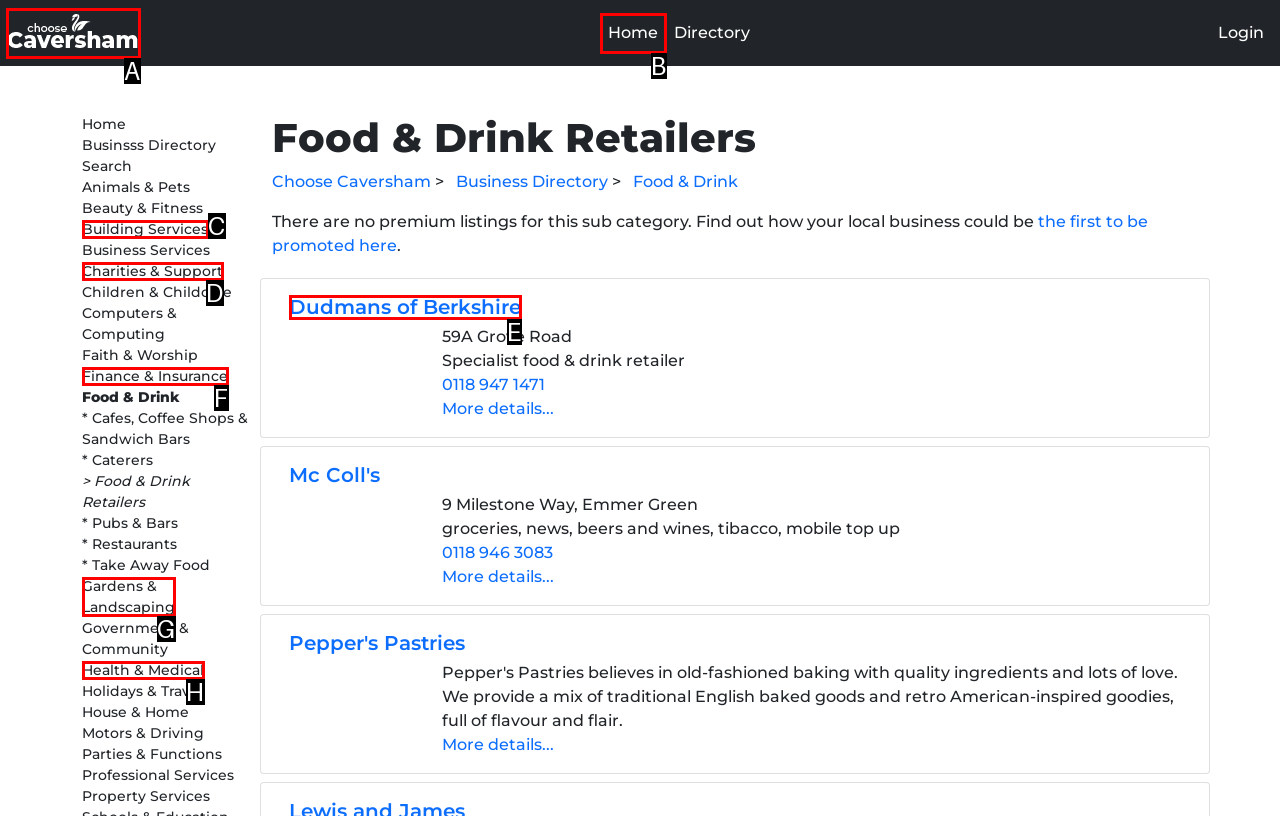Identify the letter corresponding to the UI element that matches this description: Gardens & Landscaping
Answer using only the letter from the provided options.

G